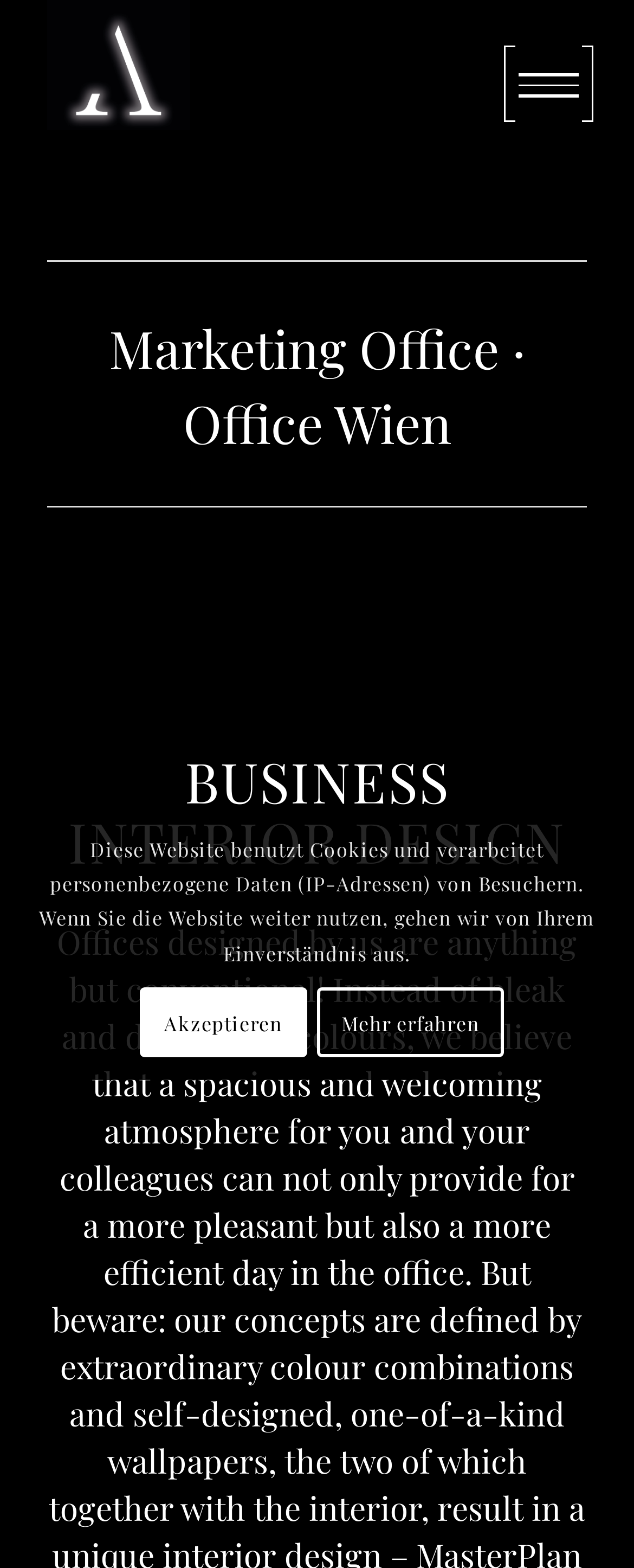Determine the webpage's heading and output its text content.

BUSINESS INTERIOR DESIGN